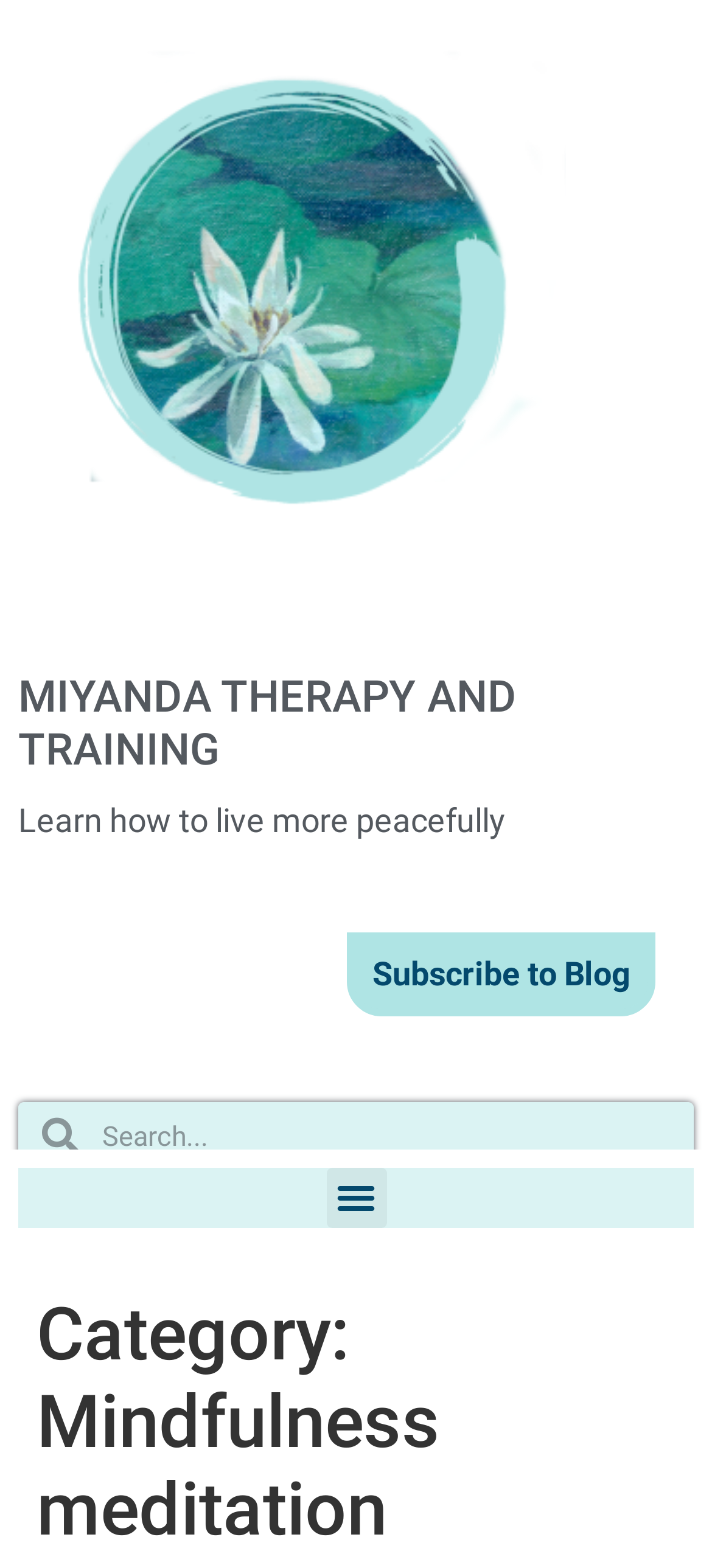What is the name of the therapy and training mentioned?
Based on the image, answer the question in a detailed manner.

I found the name of the therapy and training by looking at the heading 'MIYANDA THERAPY AND TRAINING' which is located at the top of the page.